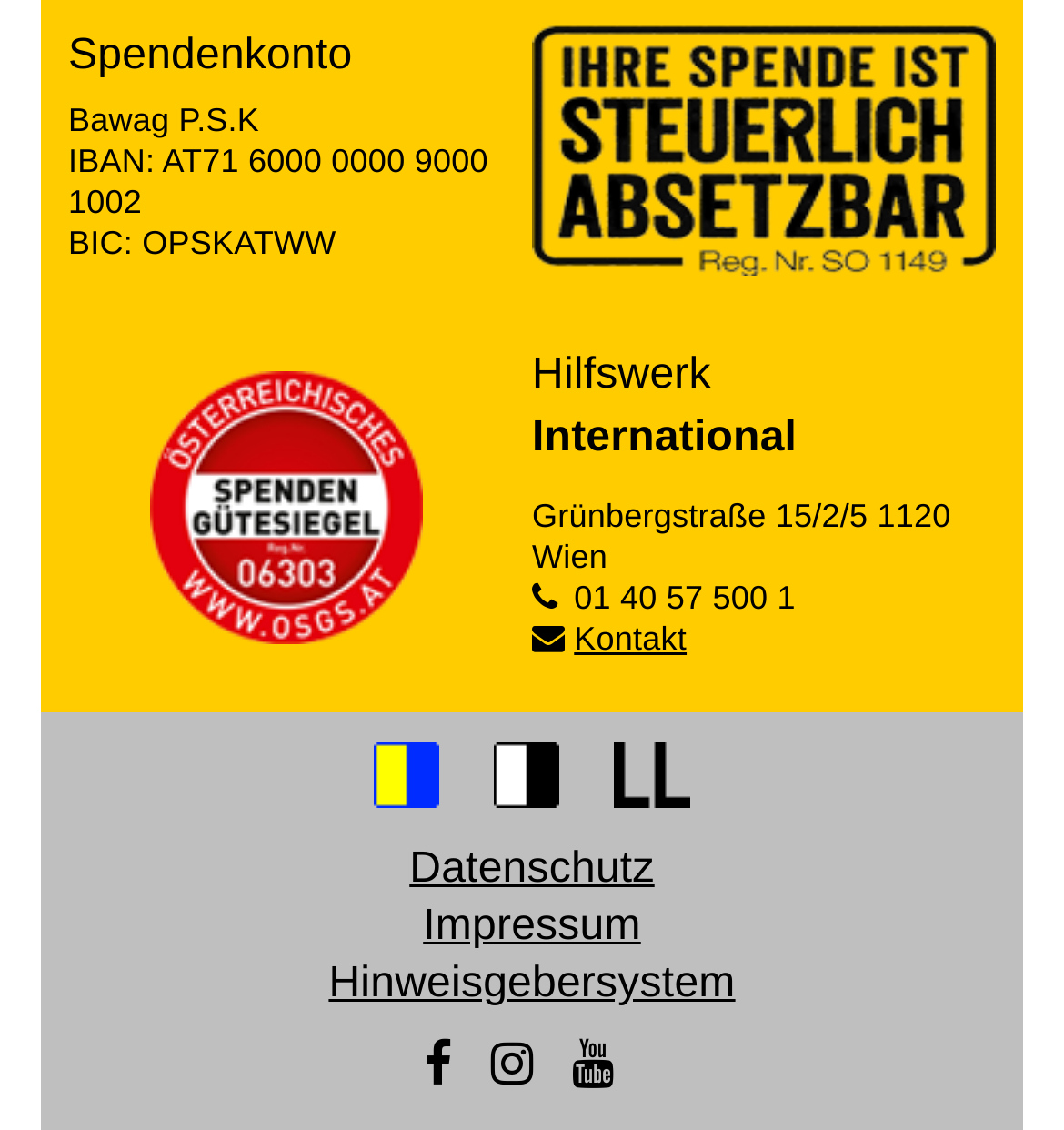Identify the bounding box for the given UI element using the description provided. Coordinates should be in the format (top-left x, top-left y, bottom-right x, bottom-right y) and must be between 0 and 1. Here is the description: Hinweisgebersystem

[0.309, 0.851, 0.691, 0.892]